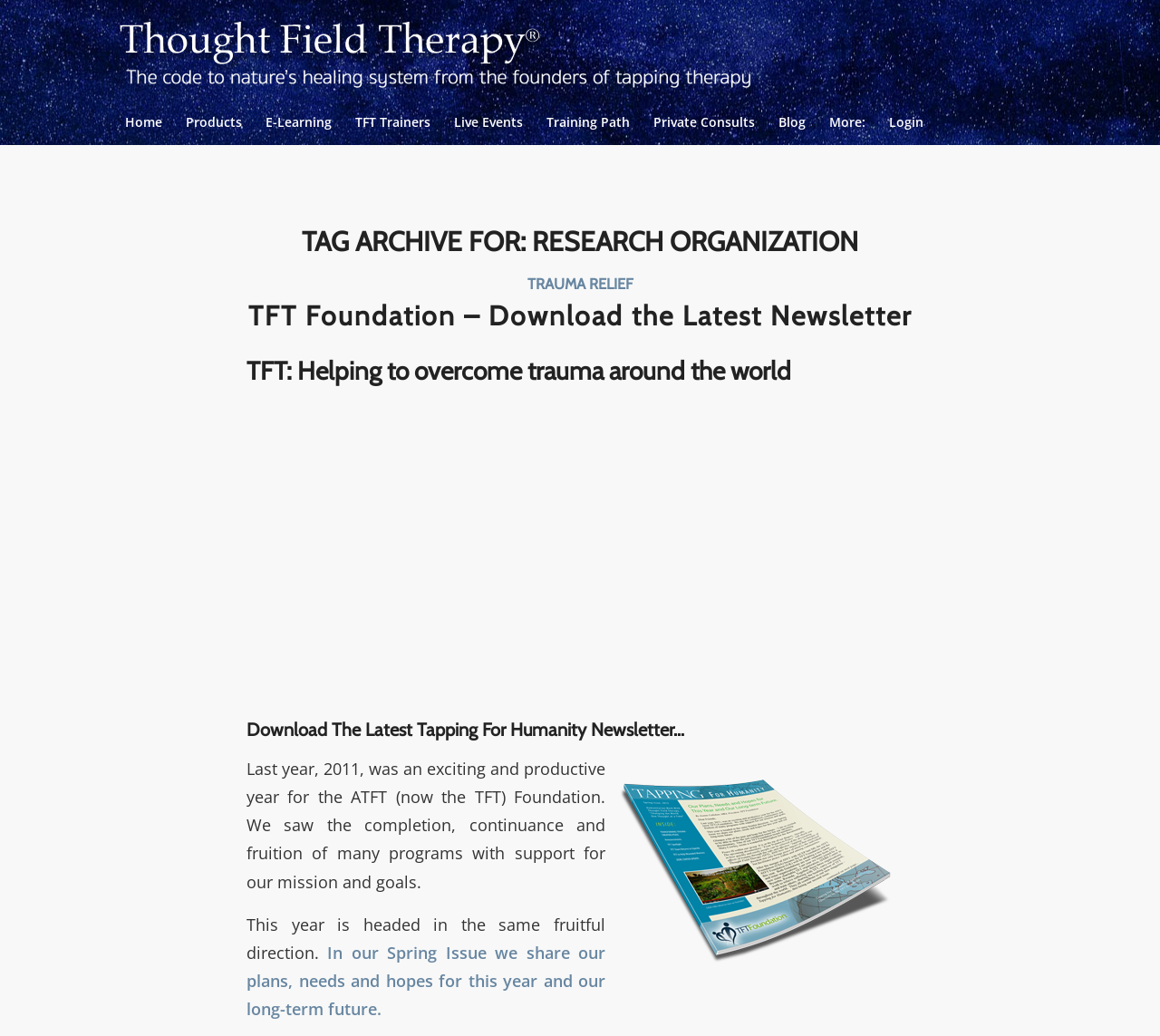Determine the bounding box coordinates for the area you should click to complete the following instruction: "Learn about TFT Trainers".

[0.296, 0.096, 0.381, 0.14]